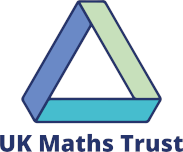Explain the image in detail, mentioning the main subjects and background elements.

The image features the logo of the UK Maths Trust, prominently displayed at the top. The design incorporates a stylized triangle with a mix of colors: blue, green, and teal. Beneath the triangle, the words "UK Maths Trust" are rendered in a bold font, emphasizing the organization’s commitment to promoting mathematical excellence in the UK. This logo is often associated with various mathematical competitions and resources offered by the Trust, including the British Mathematical Olympiad, which aims to engage and challenge students in mathematics.